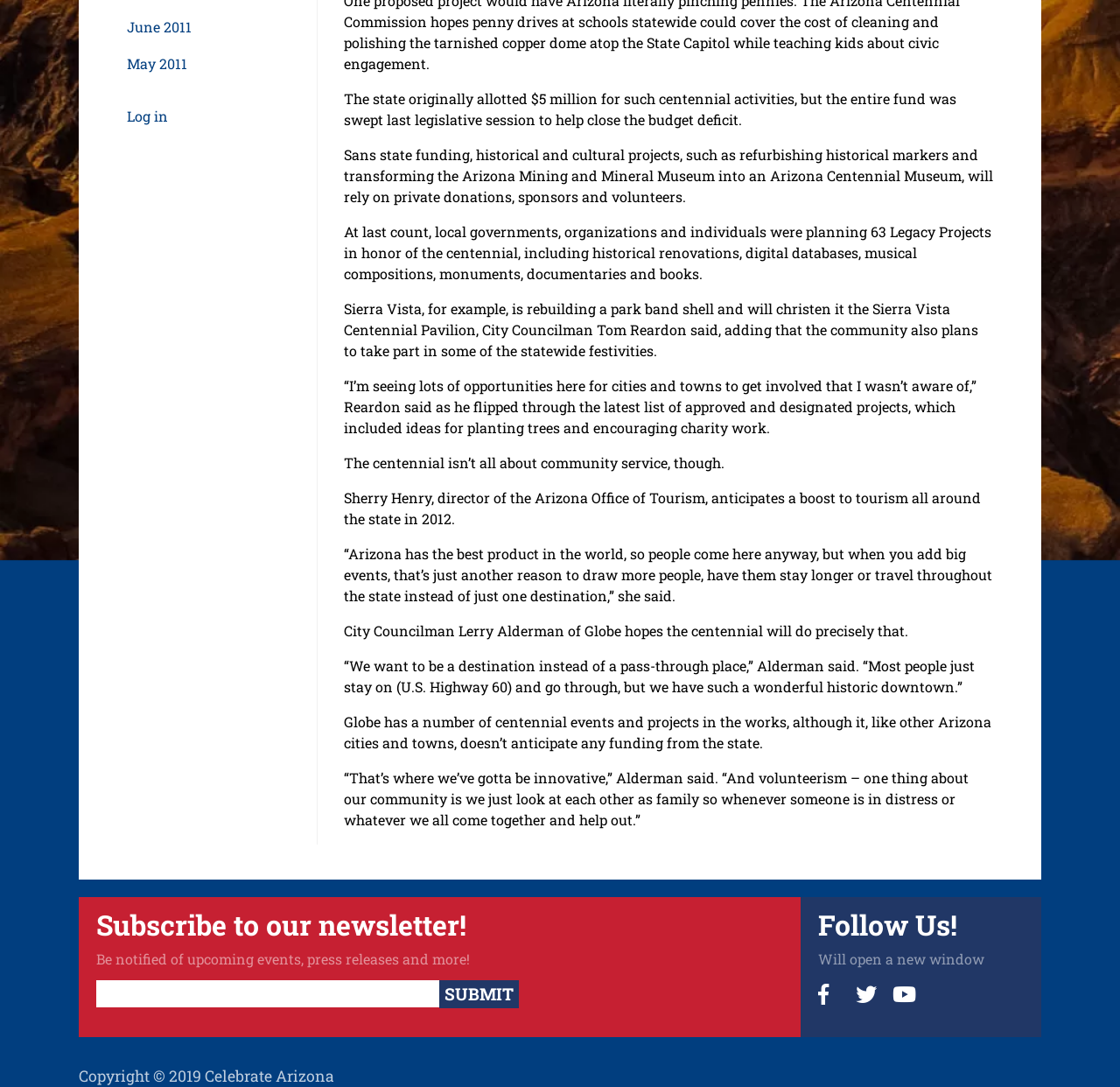Determine the bounding box coordinates for the HTML element mentioned in the following description: "Log in". The coordinates should be a list of four floats ranging from 0 to 1, represented as [left, top, right, bottom].

[0.113, 0.098, 0.15, 0.115]